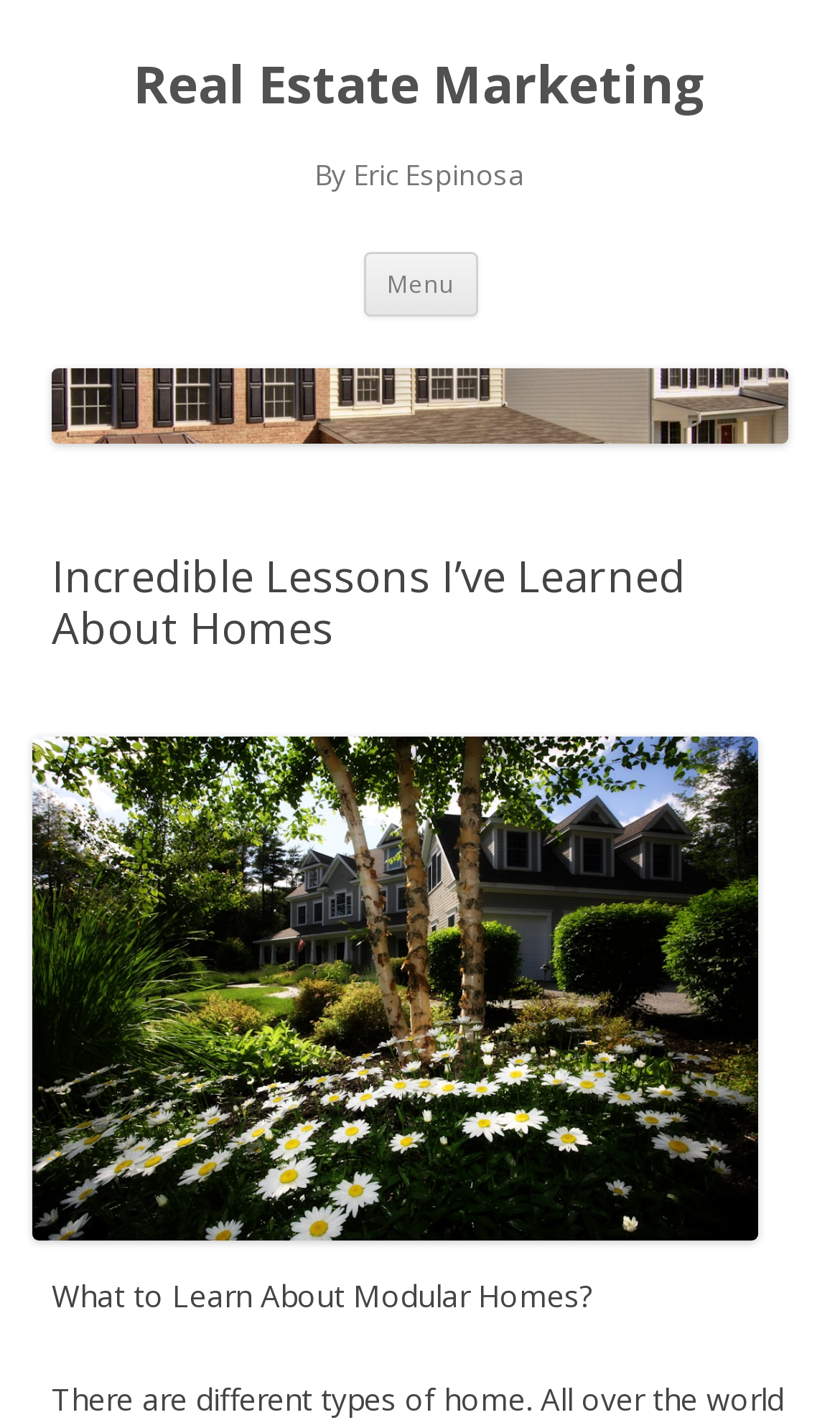Please answer the following query using a single word or phrase: 
What is the topic of the article?

Modular Homes